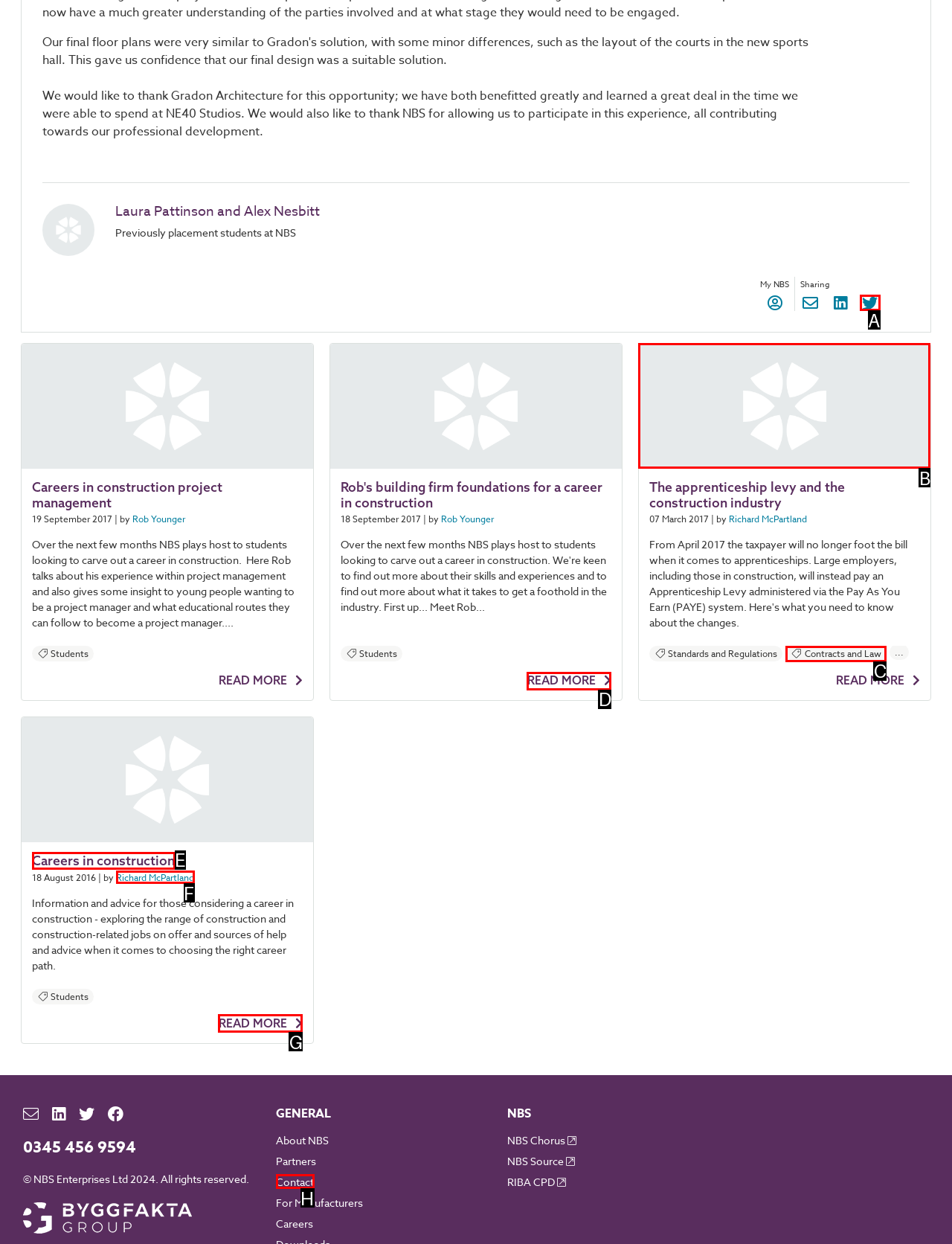Tell me which one HTML element best matches the description: Paradise Lost
Answer with the option's letter from the given choices directly.

None